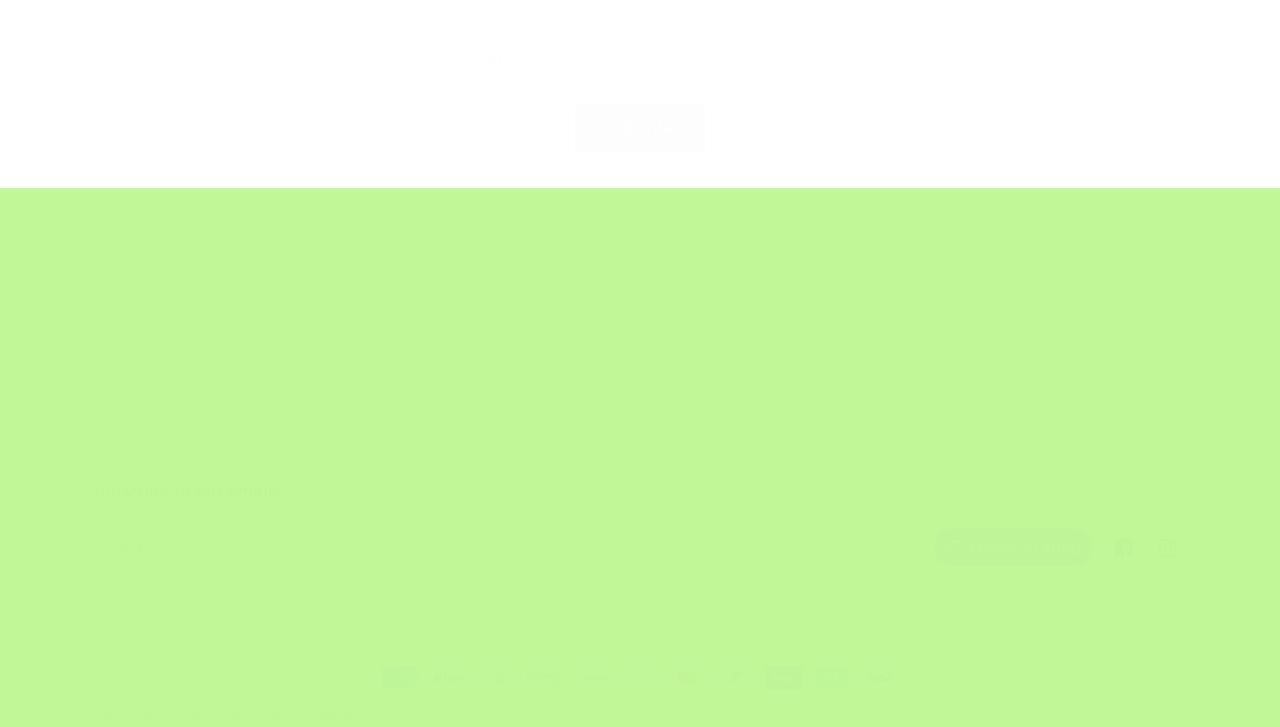Based on the image, provide a detailed response to the question:
What is the company's address?

I found the company's address by looking at the static text element located at the bottom of the webpage, which states 'A: 2715 Main Street, Unit D Suite 606, Highland, Indiana 46322'.